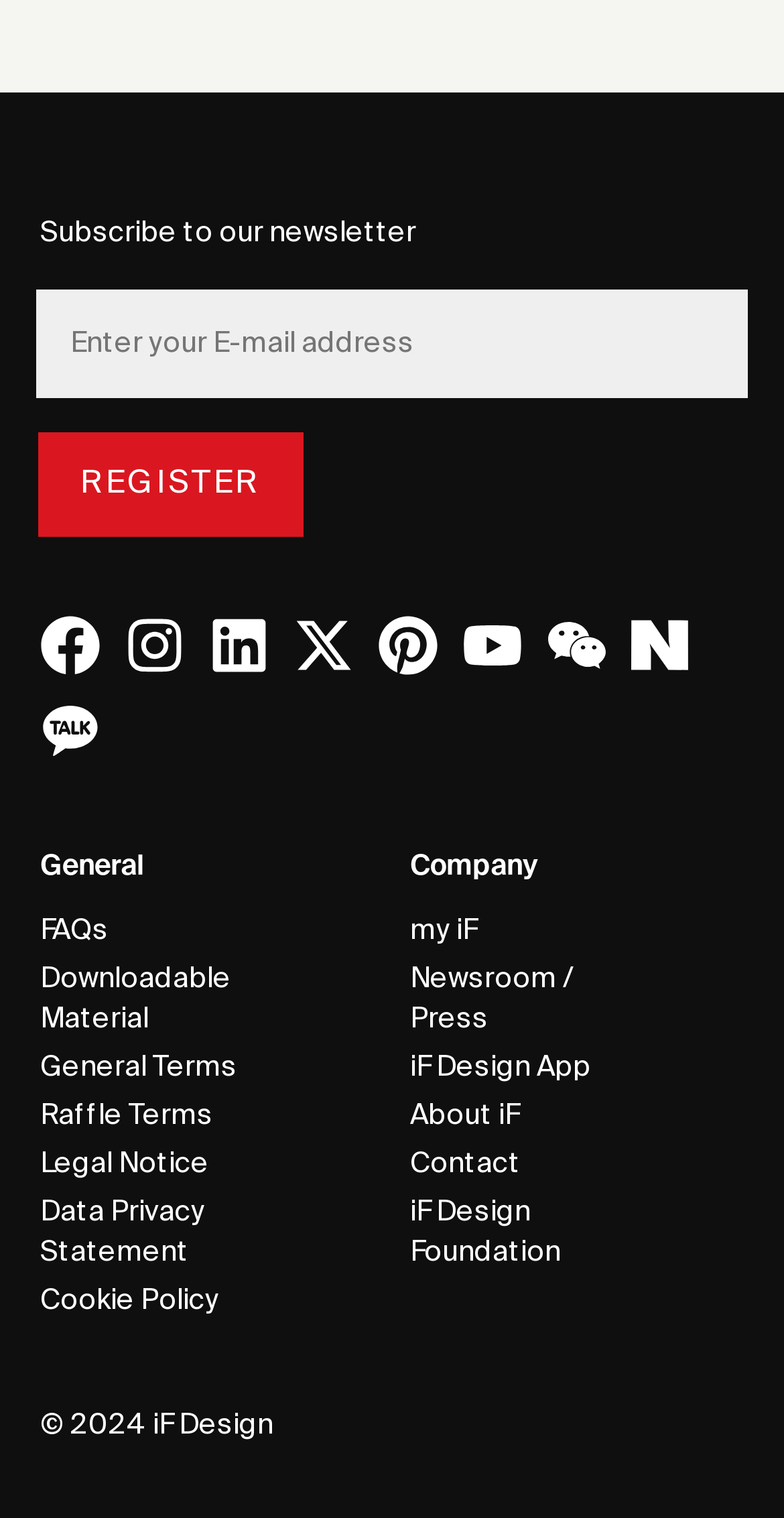Please give a succinct answer to the question in one word or phrase:
What is the copyright year mentioned on the webpage?

2024